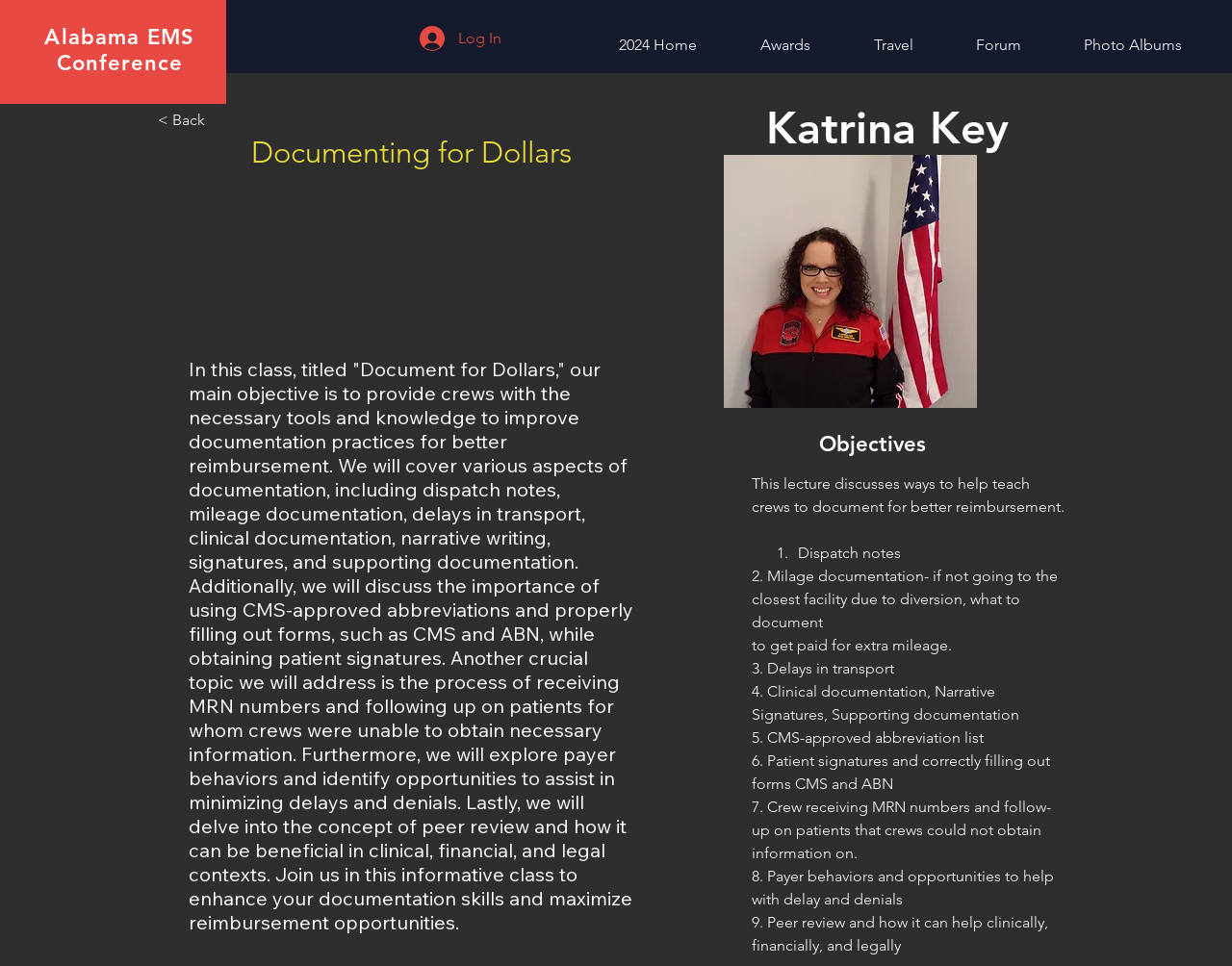Elaborate on the webpage's design and content in a detailed caption.

The webpage appears to be a conference webpage, specifically for the Alabama EMS Conference, with a focus on a lecture titled "Documenting for Dollars" by Katrina Key. 

At the top left, there is a link to the "Alabama EMS Conference" webpage. To the right of this link, there is a navigation menu with links to various pages, including "2024 Home", "Awards", "Travel", "Forum", and "Photo Albums". 

Below the navigation menu, there is a "Log In" button, accompanied by a small image. 

On the left side of the page, there is a link to go back to a previous page, denoted by "< Back". 

The main content of the page is a description of the "Documenting for Dollars" lecture, which aims to provide crews with the necessary tools and knowledge to improve documentation practices for better reimbursement. The description outlines the various topics that will be covered in the lecture, including dispatch notes, mileage documentation, delays in transport, clinical documentation, narrative writing, signatures, and supporting documentation. 

Below the lecture description, there is an image of Katrina Key, the lecturer. 

The page also lists nine key points that will be discussed in the lecture, including dispatch notes, mileage documentation, delays in transport, clinical documentation, and peer review.